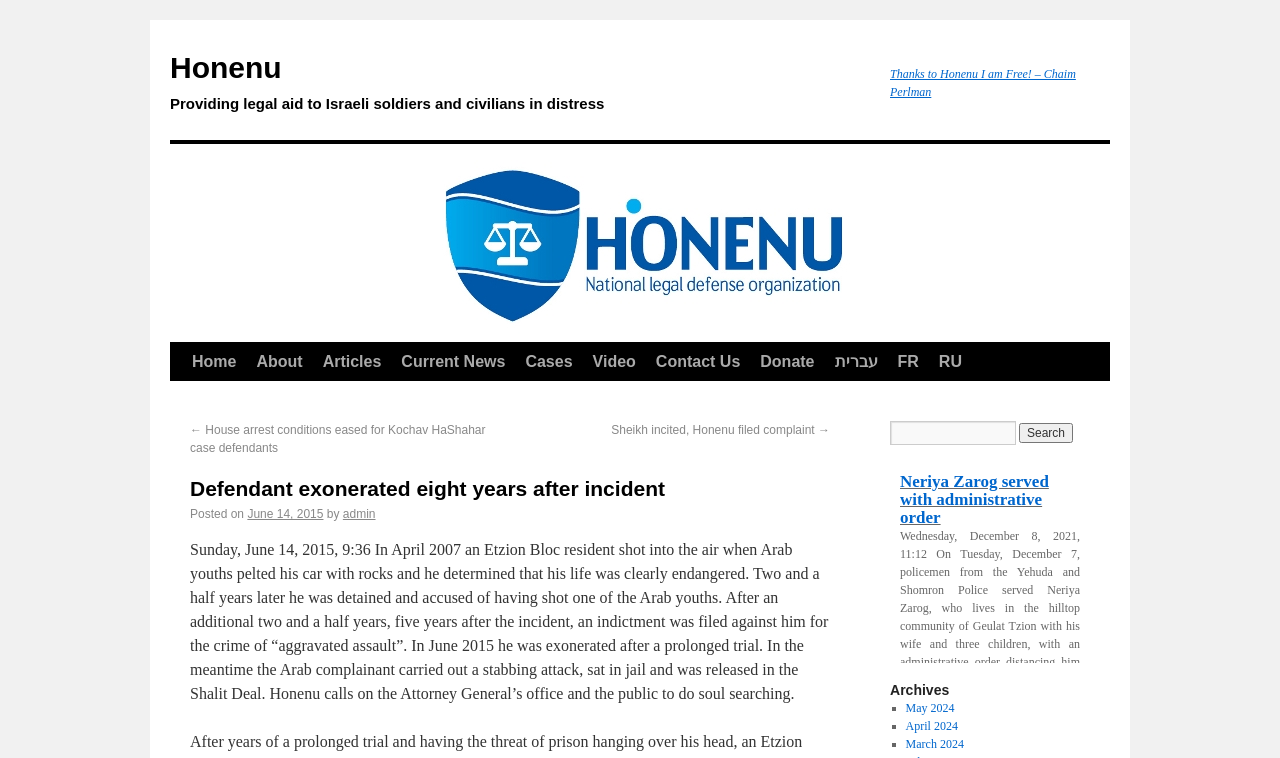Locate the bounding box coordinates of the clickable part needed for the task: "Click on the 'Home' link".

[0.142, 0.453, 0.193, 0.503]